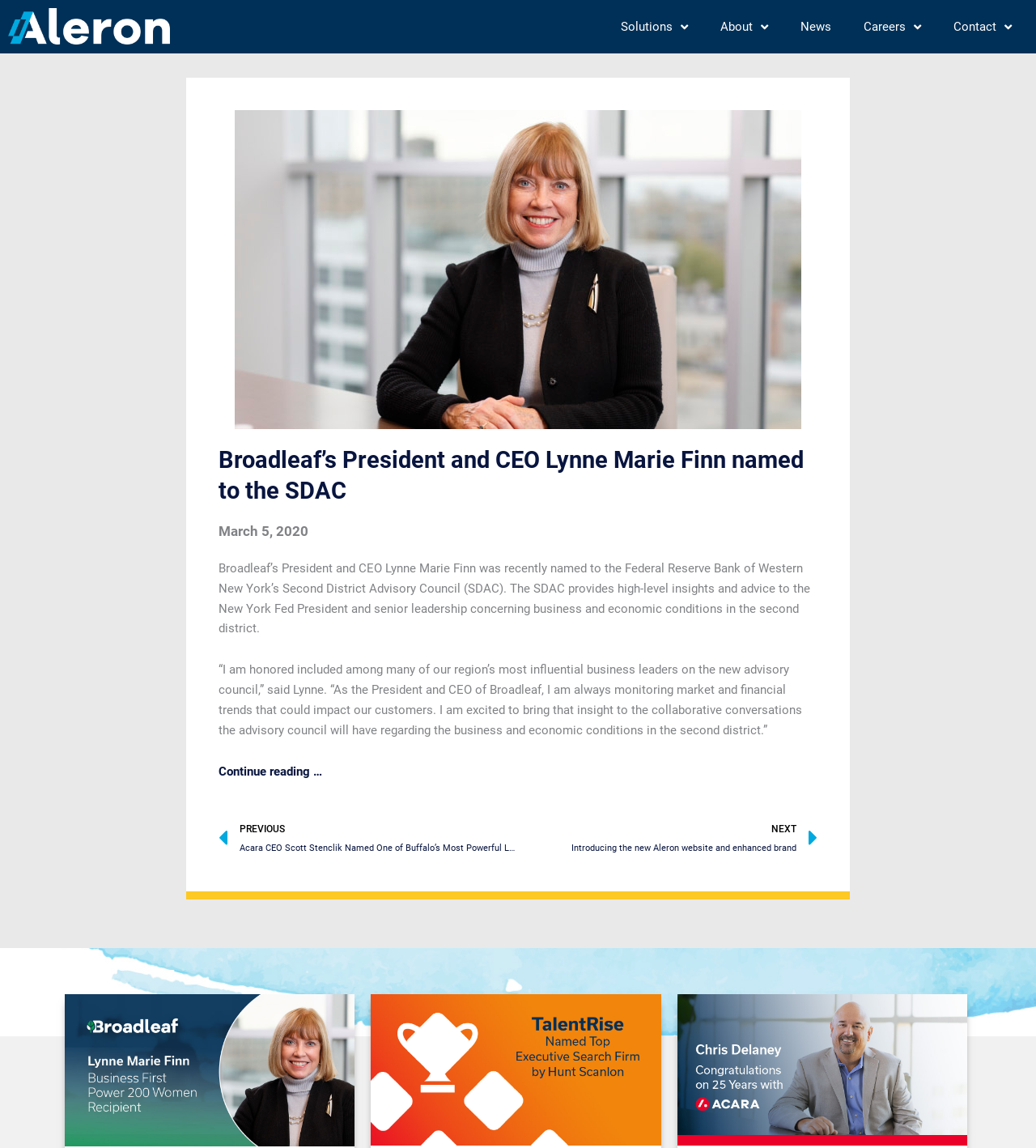Locate the headline of the webpage and generate its content.

Broadleaf’s President and CEO Lynne Marie Finn named to the SDAC